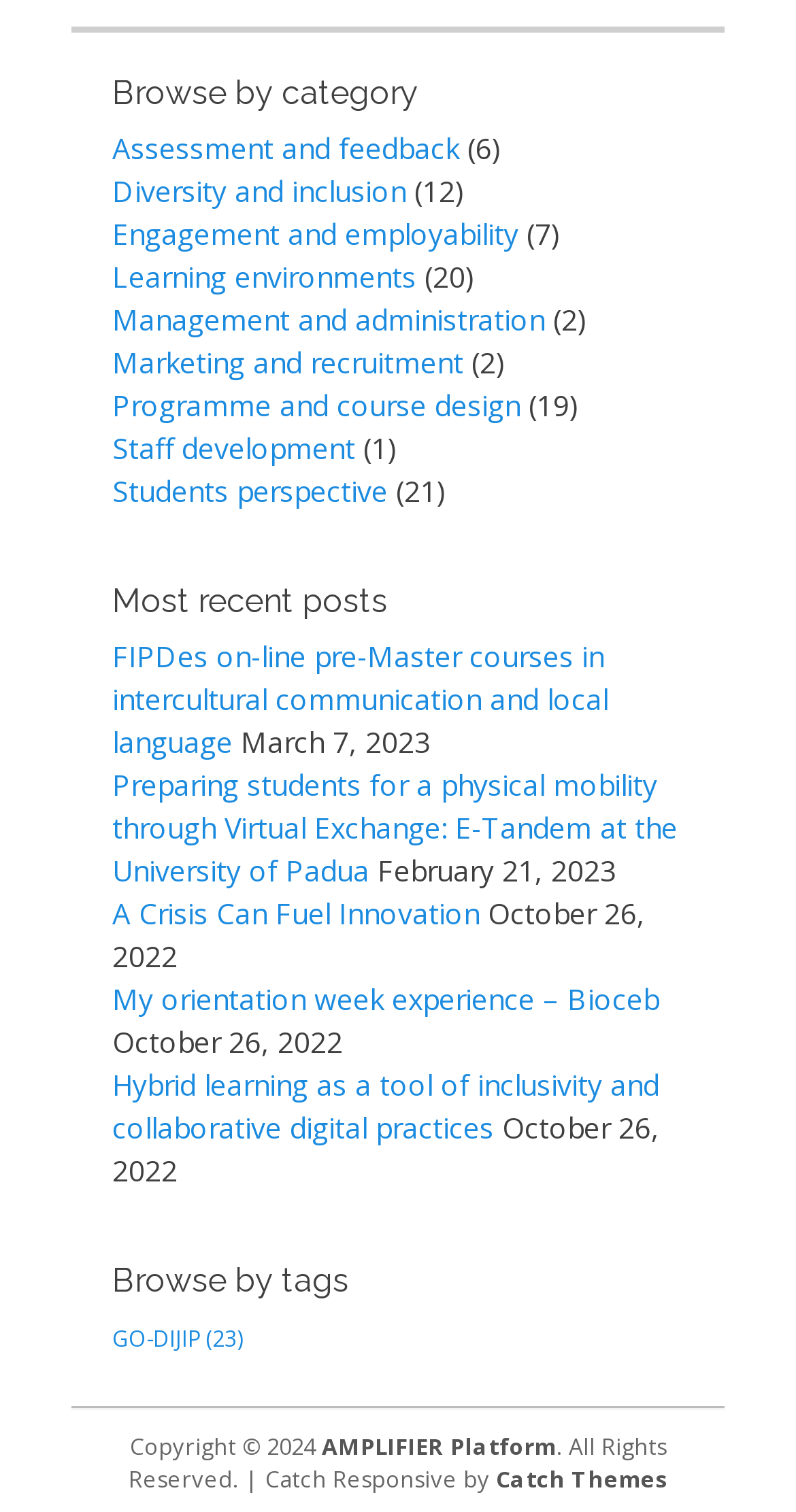Using the details from the image, please elaborate on the following question: What is the category with the most posts?

I determined the answer by looking at the 'Browse by tags' section, where each tag is accompanied by a number in parentheses. The tag with the highest number is 'GO-DIJIP' with 23 items.